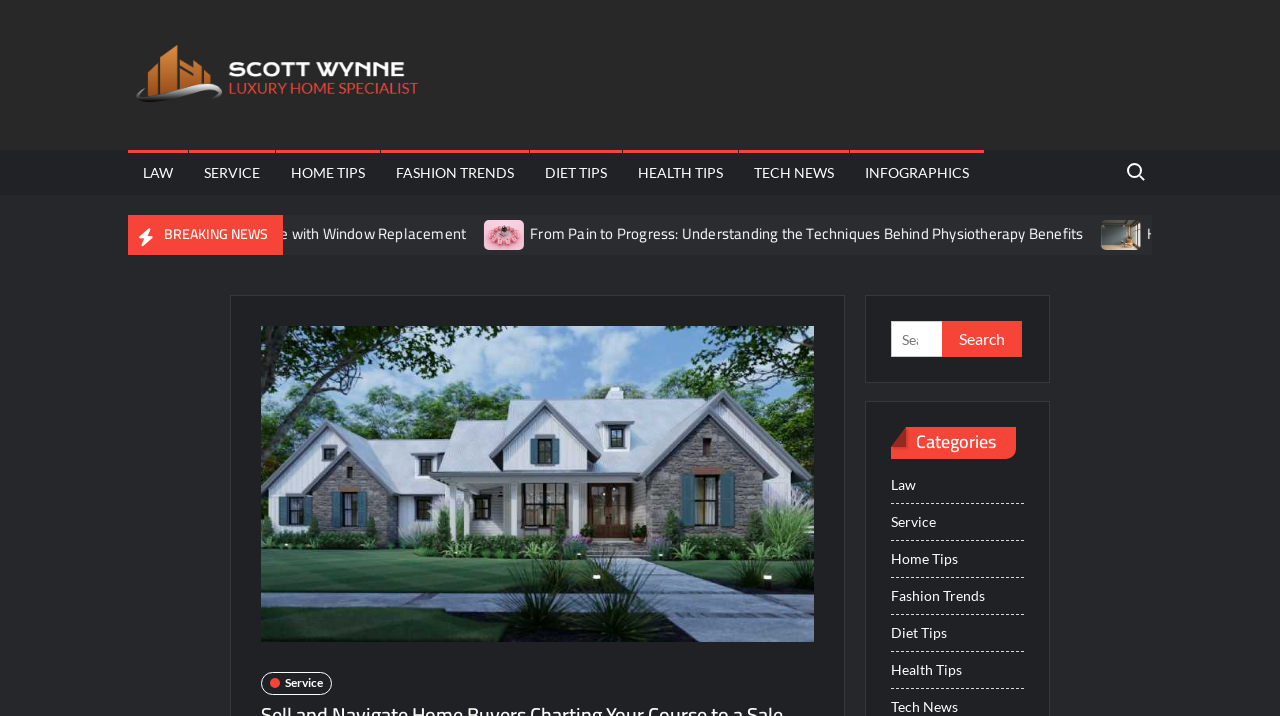Please give a succinct answer to the question in one word or phrase:
How many categories are listed on the webpage?

6